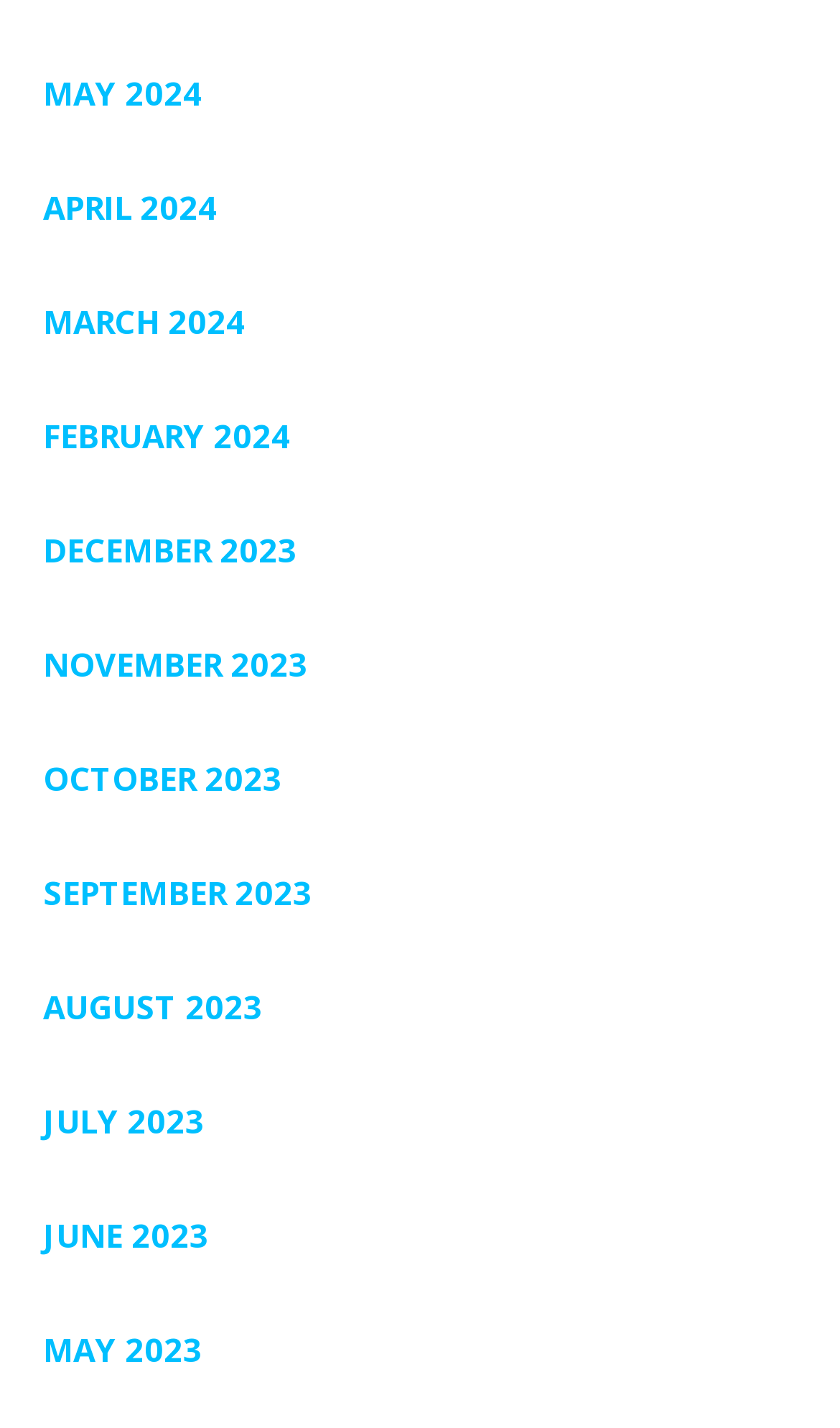What is the position of the 'SEPTEMBER 2023' link?
Give a detailed response to the question by analyzing the screenshot.

By examining the list of links, I can see that the 'SEPTEMBER 2023' link is the 8th link in the list, with a bounding box coordinate of [0.051, 0.586, 0.949, 0.666].